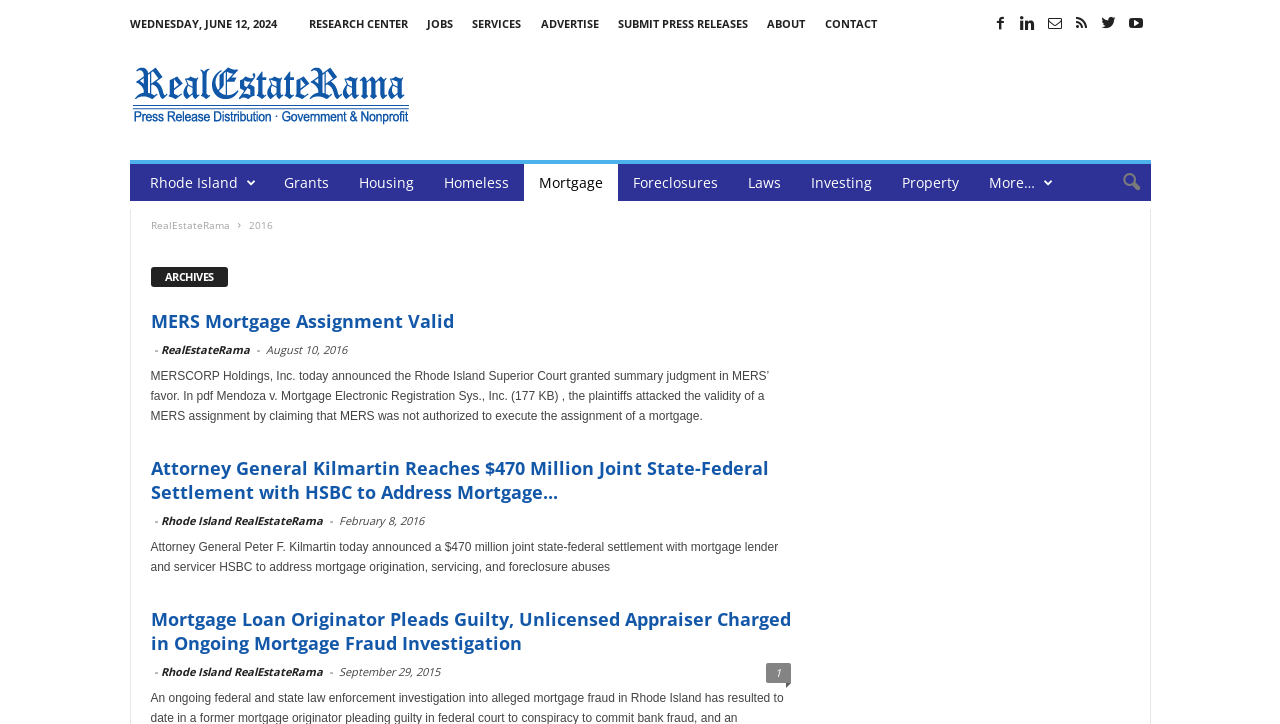Using the description: "Advertise", determine the UI element's bounding box coordinates. Ensure the coordinates are in the format of four float numbers between 0 and 1, i.e., [left, top, right, bottom].

[0.422, 0.022, 0.468, 0.043]